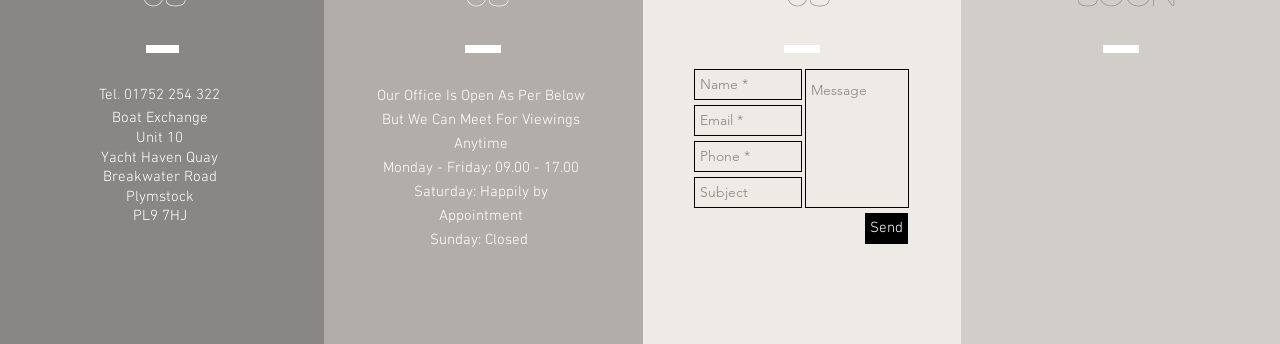Locate the bounding box coordinates of the item that should be clicked to fulfill the instruction: "Click the Send button".

[0.676, 0.619, 0.709, 0.709]